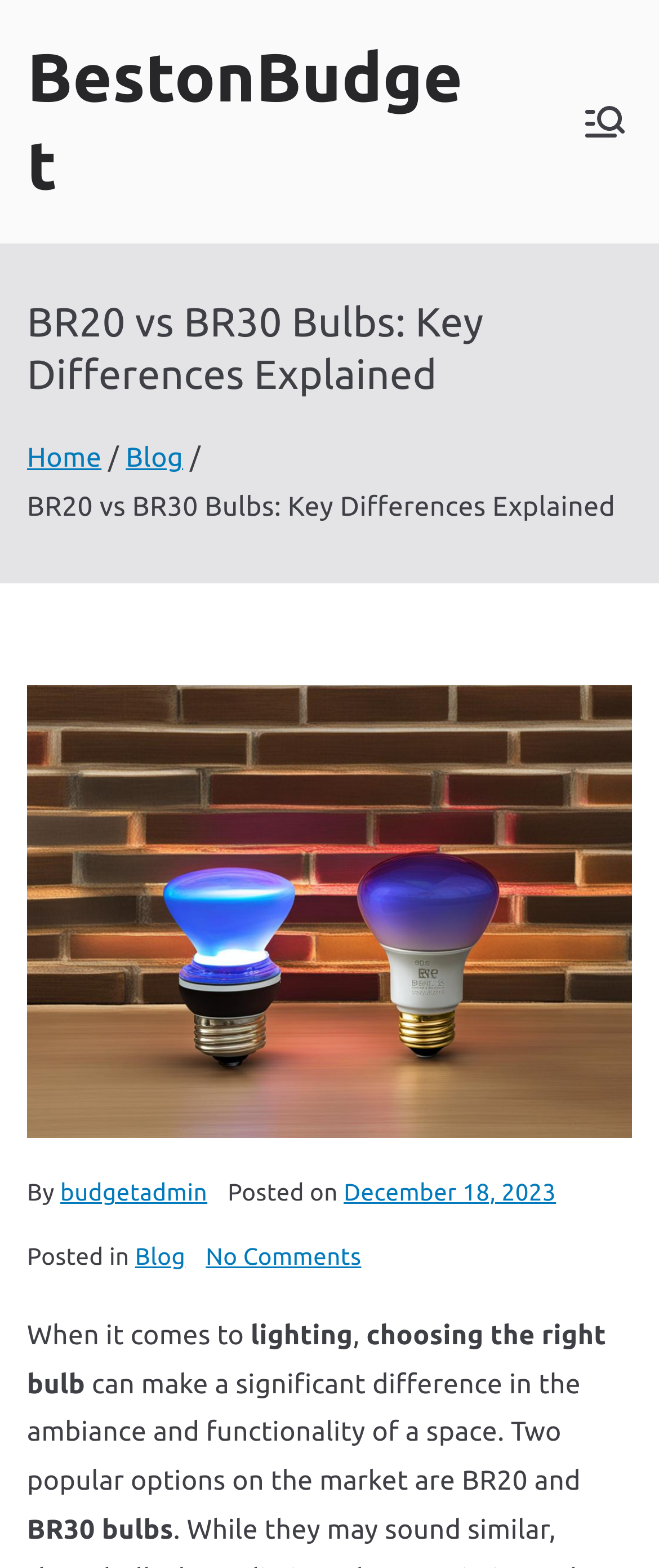Find the bounding box coordinates of the element I should click to carry out the following instruction: "Search for something".

None